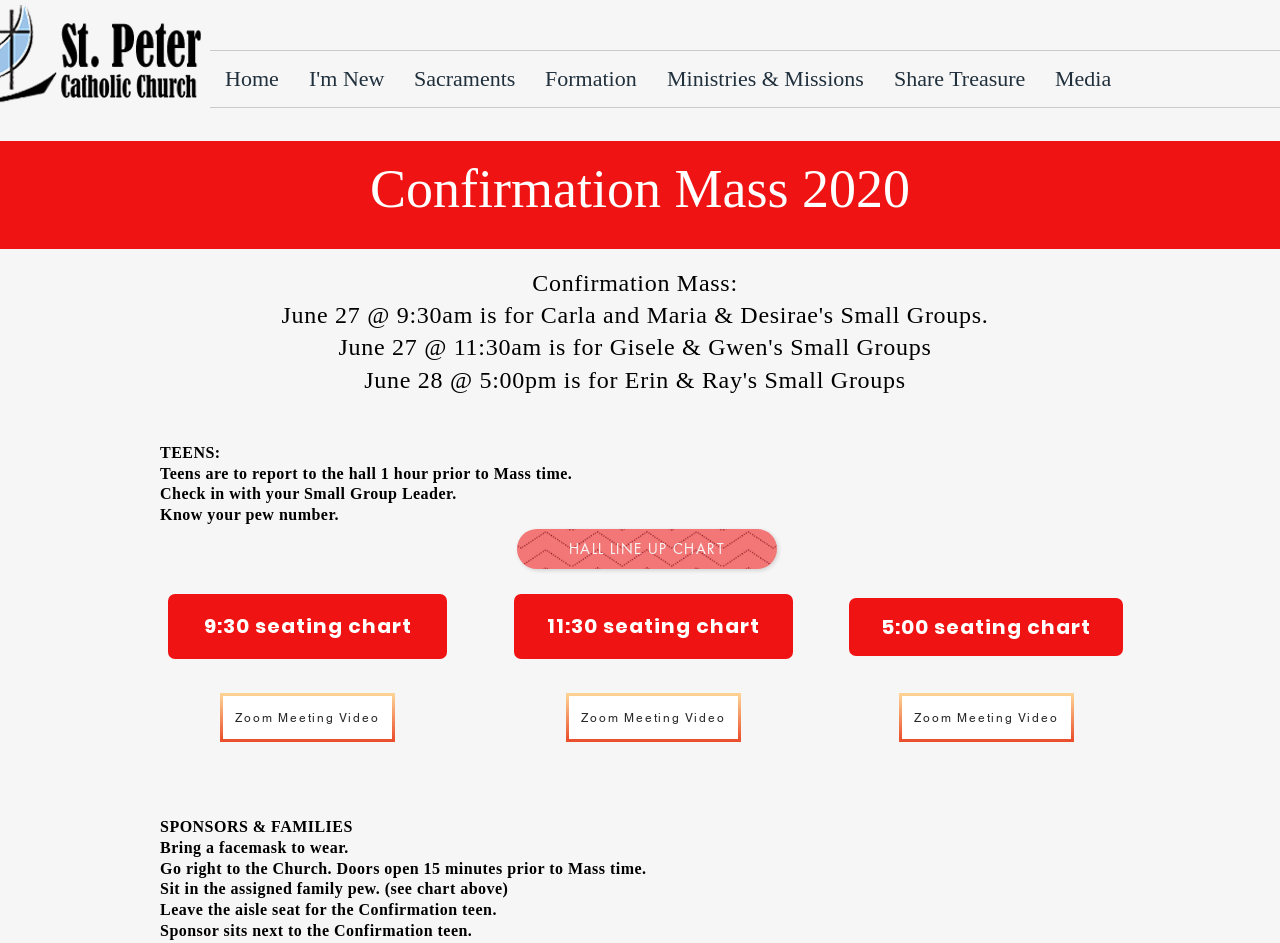Locate the bounding box coordinates of the area to click to fulfill this instruction: "View HALL LINE UP CHART". The bounding box should be presented as four float numbers between 0 and 1, in the order [left, top, right, bottom].

[0.404, 0.561, 0.607, 0.603]